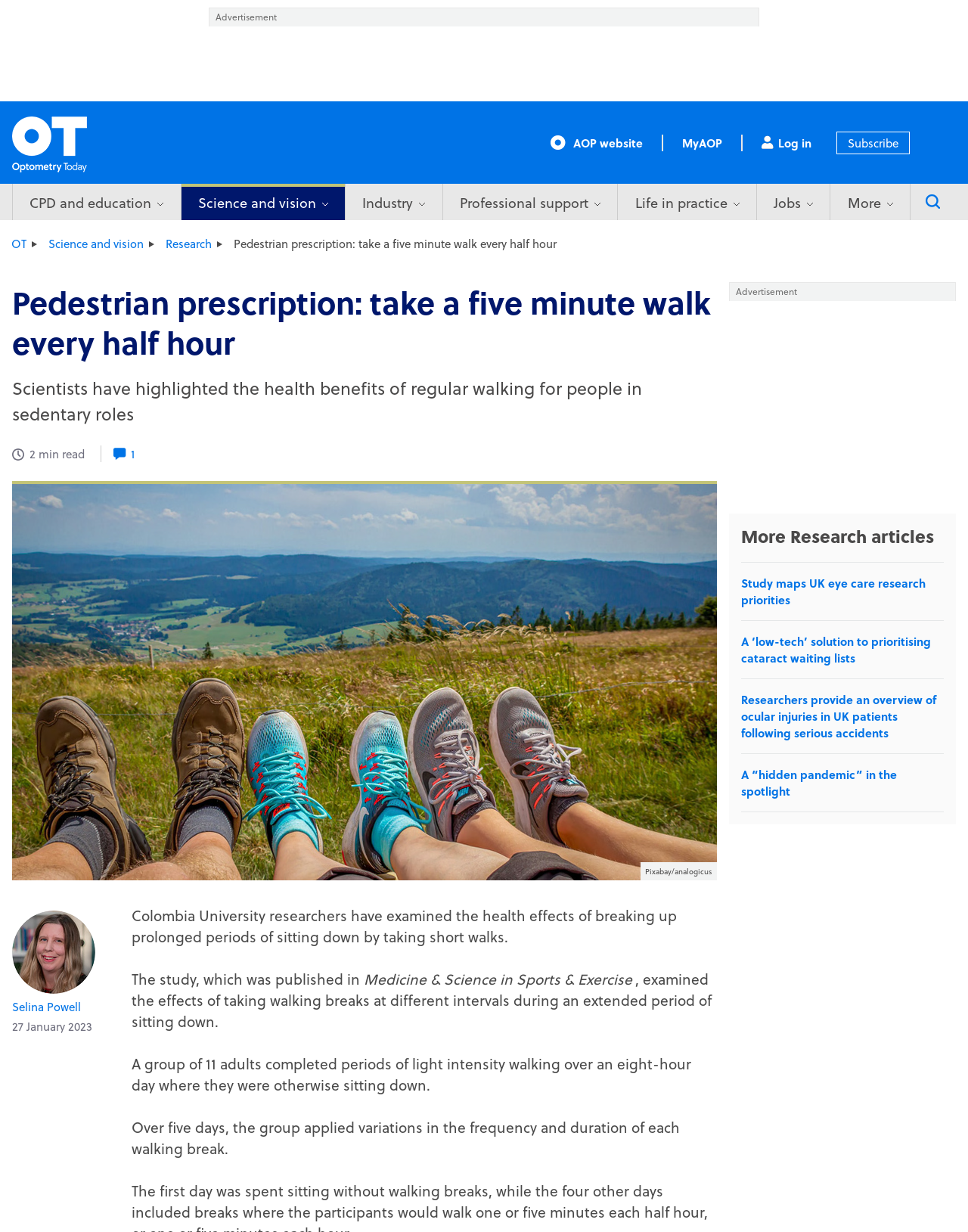How many popular articles are displayed on the webpage?
Please look at the screenshot and answer in one word or a short phrase.

3